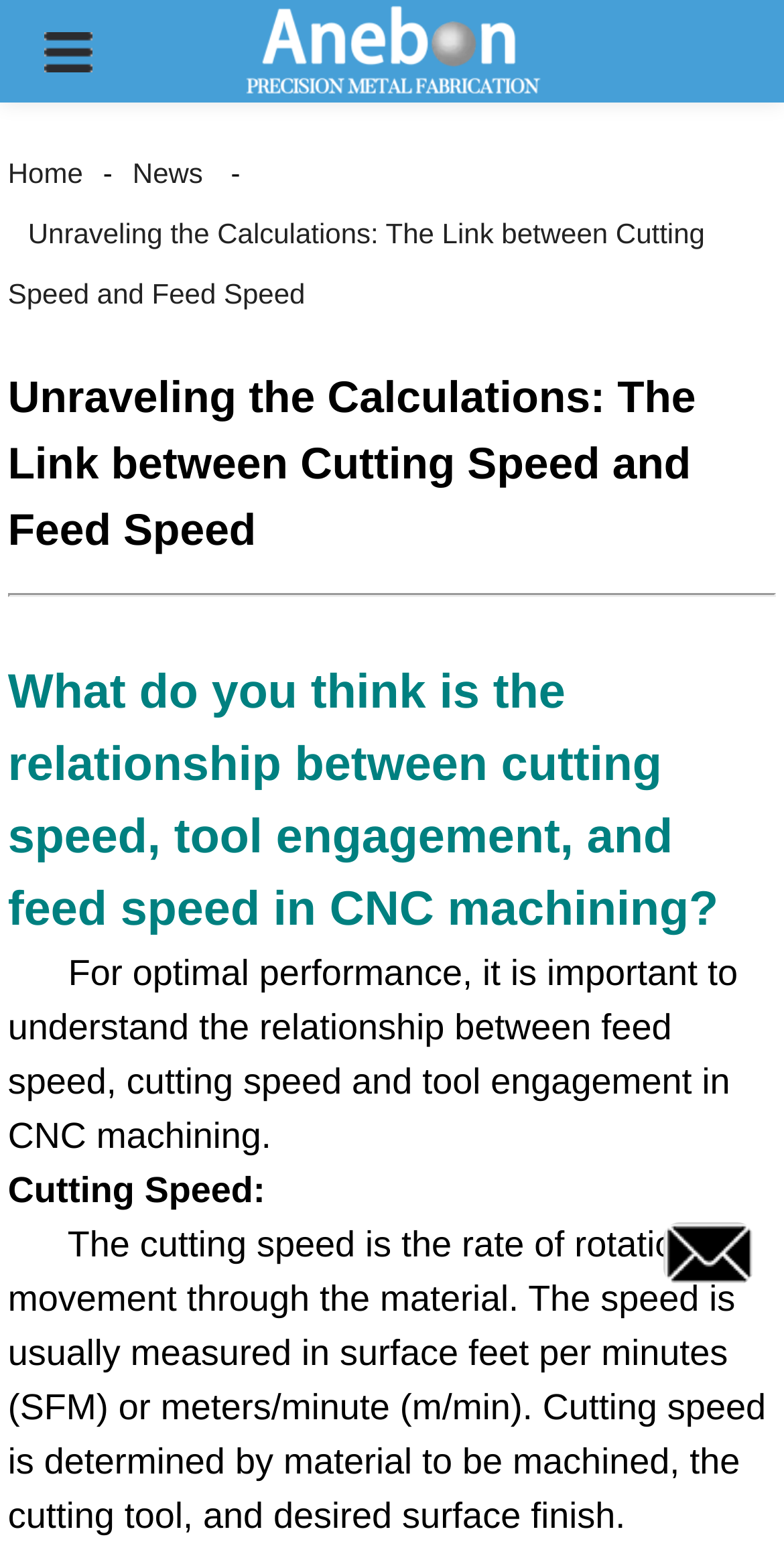Given the content of the image, can you provide a detailed answer to the question?
What is the topic of the webpage?

Based on the webpage content, the topic is about the relationship between cutting speed and feed speed in CNC machining, which is evident from the heading and the text descriptions.